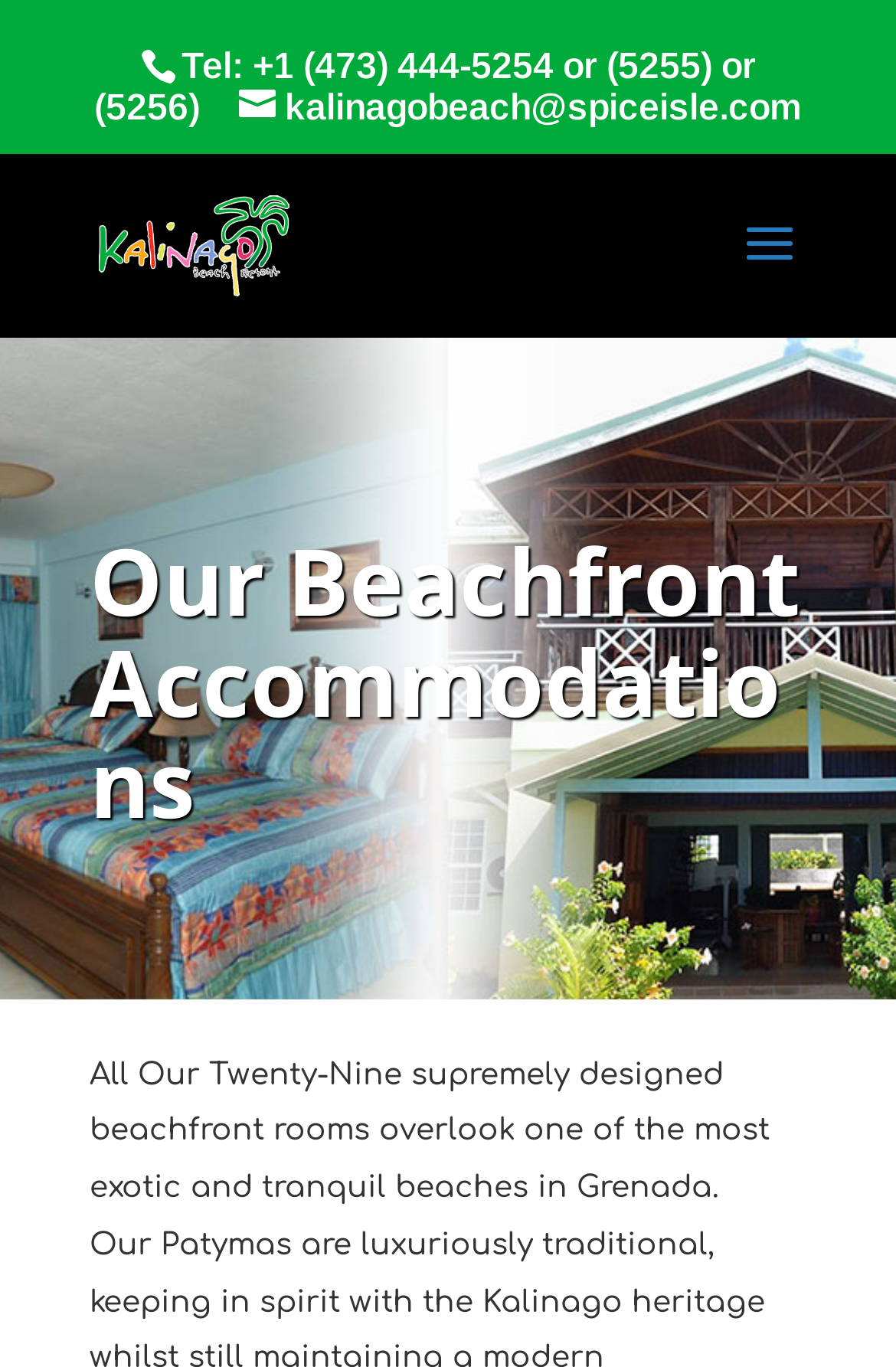Elaborate on the information and visuals displayed on the webpage.

The webpage is about the Kalinago Beach Resort, specifically showcasing their beachfront accommodations. At the top, there is a contact section with a phone number and an email address. The phone number, "Tel: +1 (473) 444-5254 or (5255) or (5256)", is located near the top left corner, while the email address, "kalinagobeach@spiceisle.com", is positioned to its right. 

Below the contact section, there is a prominent link to the "Kalinago Beach Resort" with an accompanying image of the resort's logo, situated near the top center of the page. 

A search bar is located in the middle of the page, spanning about half of the page's width. The search bar has a label "Search for:" and is centered horizontally.

The main content of the page is headed by a large heading that reads "Our Beachfront Accommodations", which occupies a significant portion of the page. Below this heading, there is a descriptive paragraph that highlights the features of the resort's twenty-nine beachfront rooms, which overlook an exotic and tranquil beach in Grenada. This paragraph is positioned near the bottom center of the page.